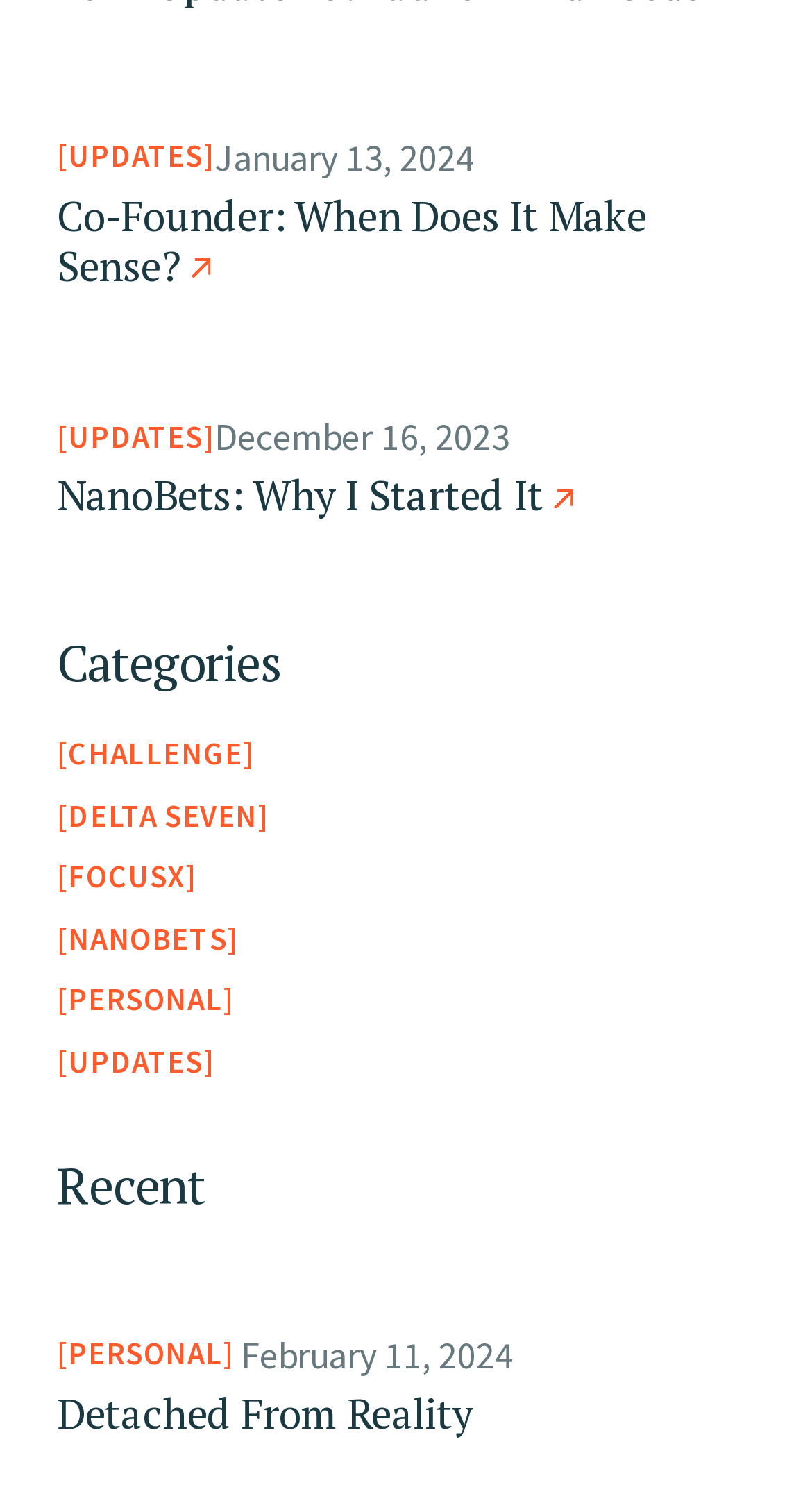Please locate the bounding box coordinates of the element that should be clicked to complete the given instruction: "view updates".

[0.07, 0.09, 0.264, 0.121]